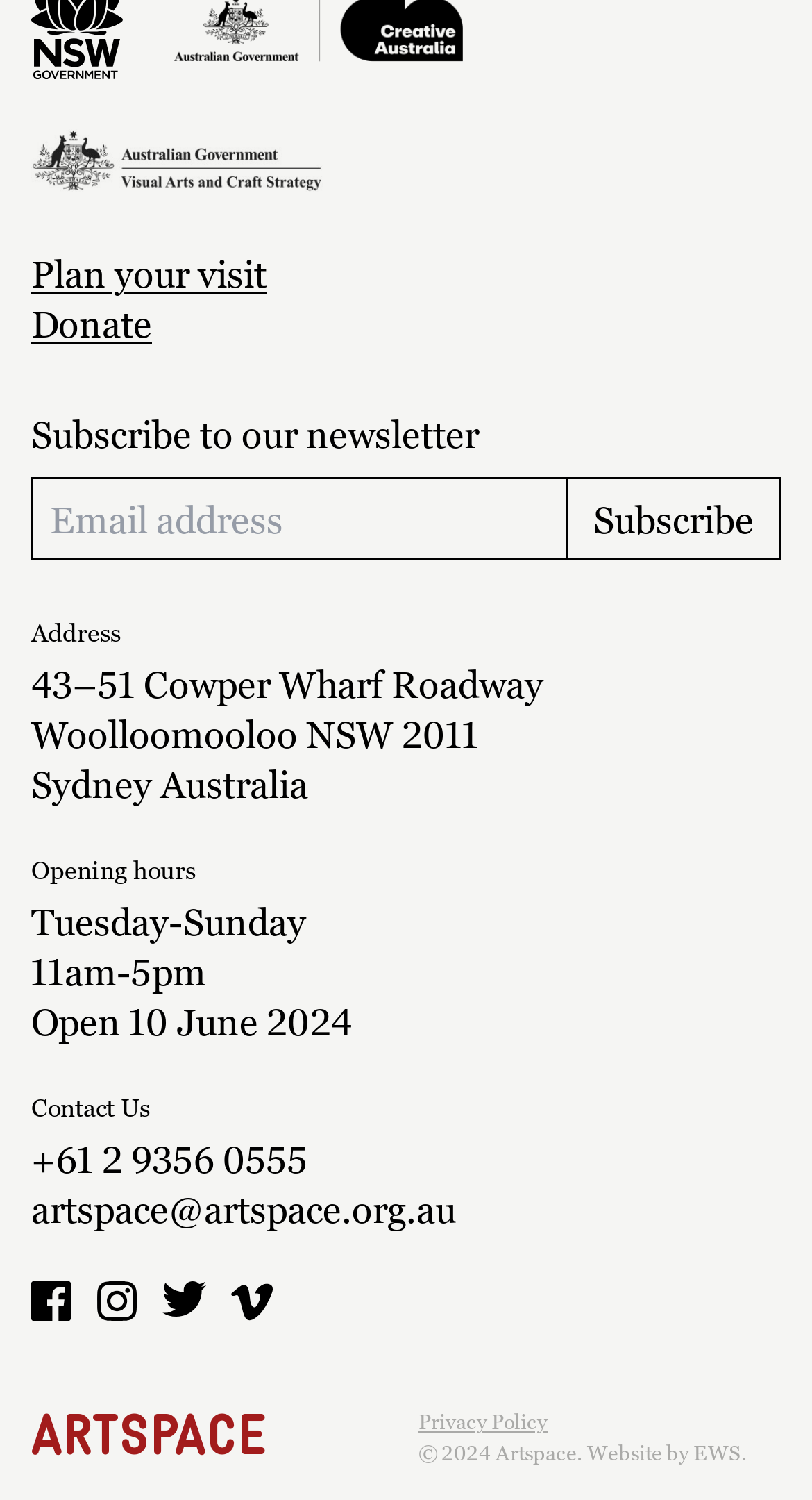Find the bounding box coordinates for the area that should be clicked to accomplish the instruction: "Subscribe to the newsletter".

[0.038, 0.318, 0.697, 0.374]